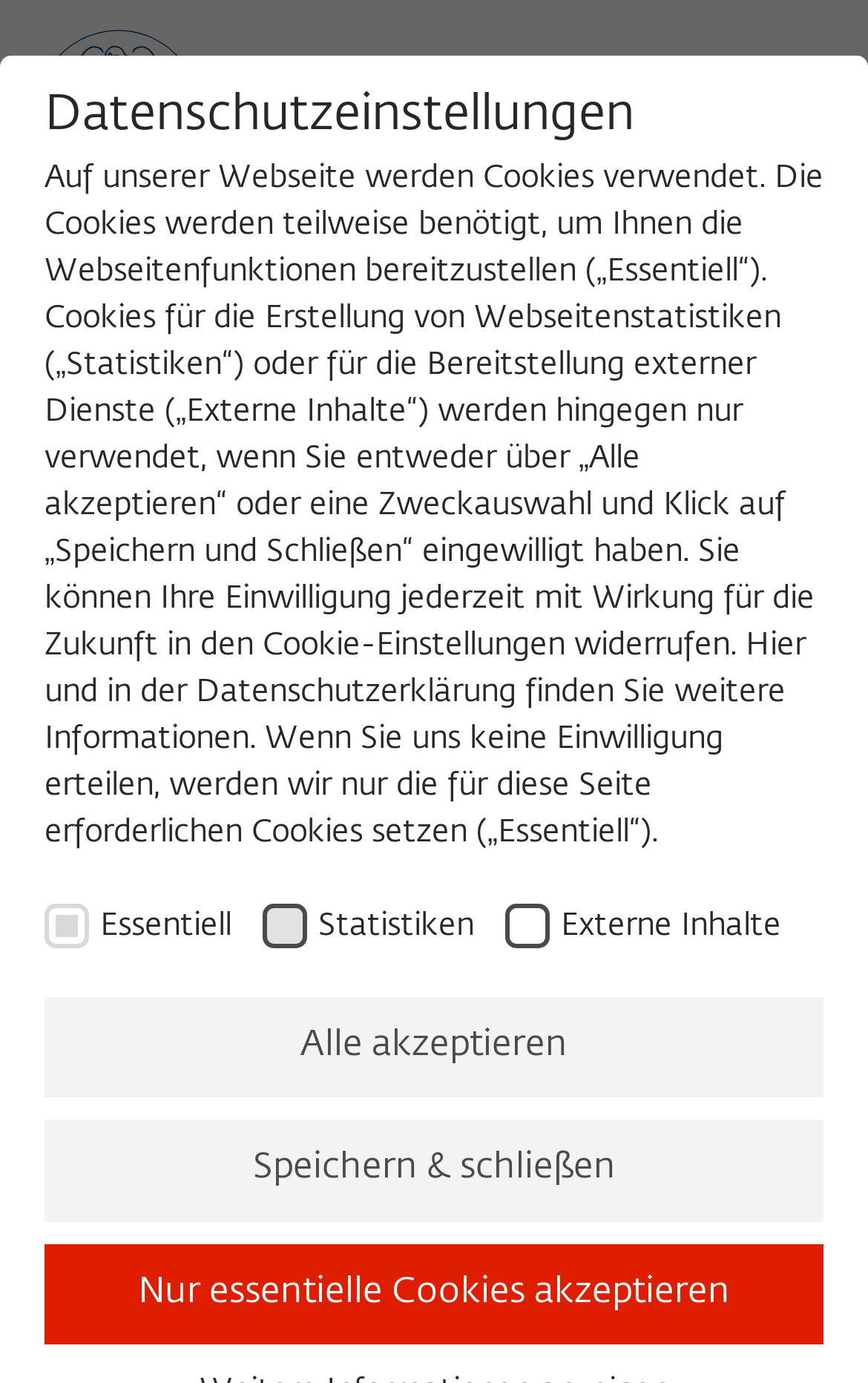Could you identify the text that serves as the heading for this webpage?

"Useful", "indispensable", “essential”: Is the health crisis changing the categories with which we consider professional activities?